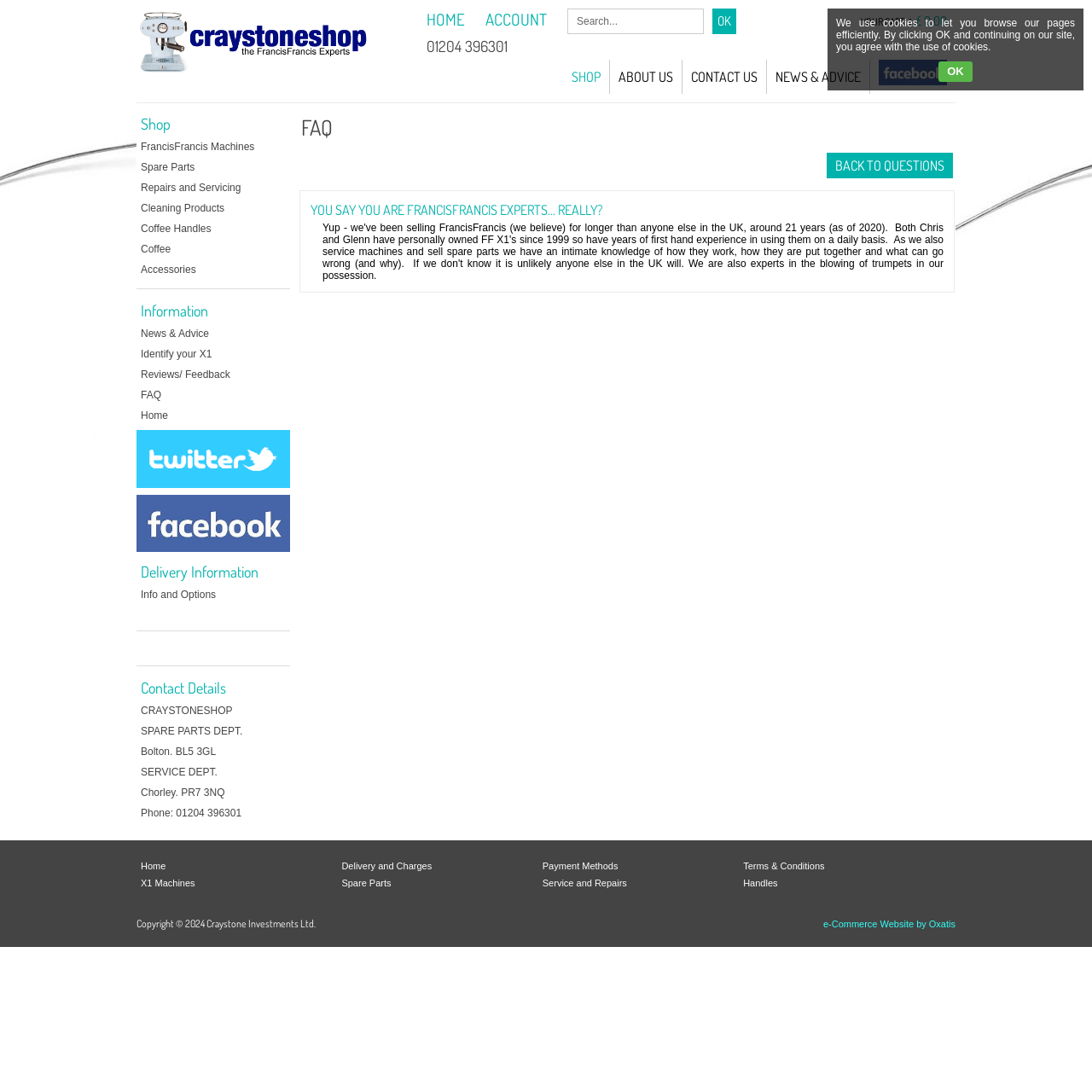Could you provide the bounding box coordinates for the portion of the screen to click to complete this instruction: "Contact us"?

[0.625, 0.055, 0.702, 0.086]